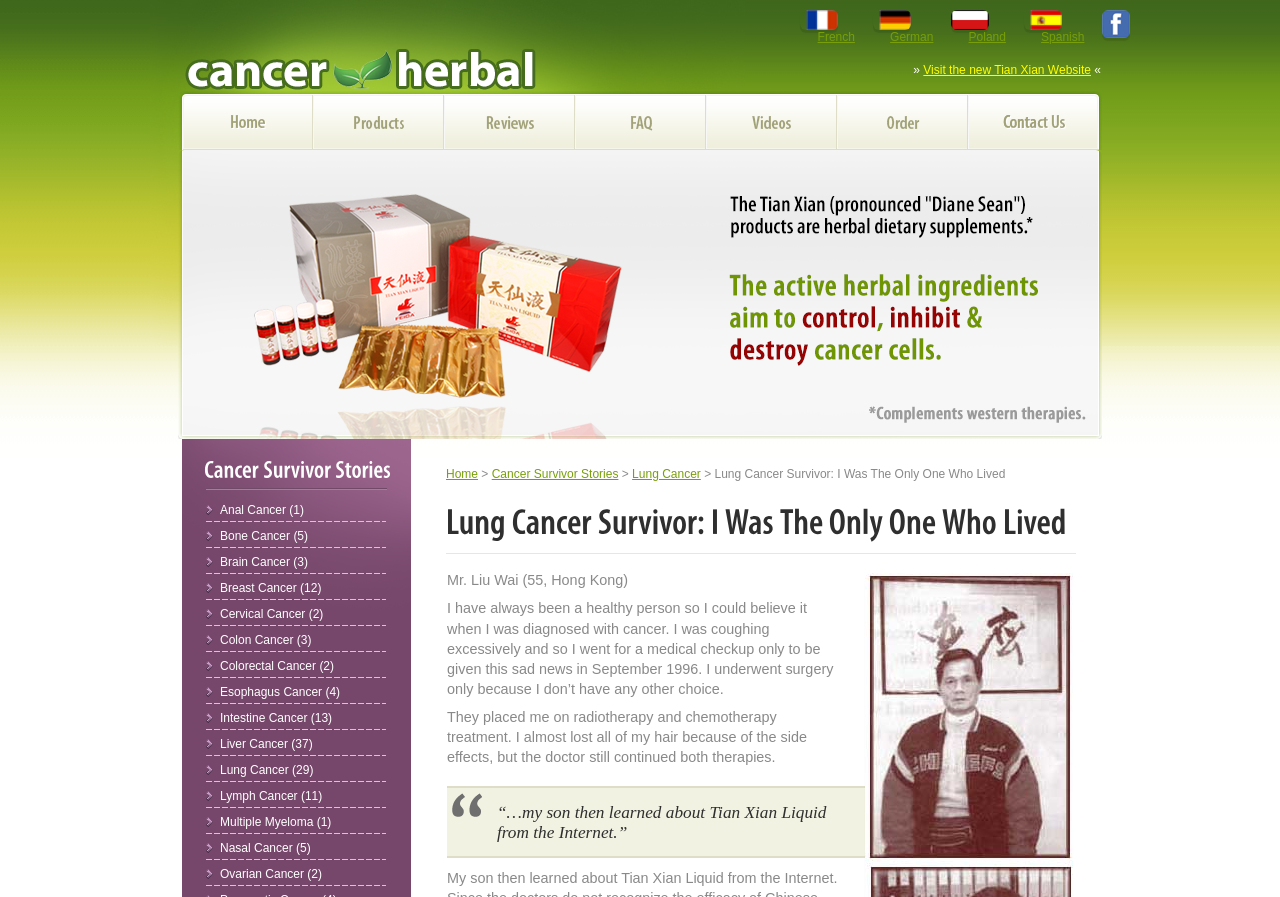Please mark the clickable region by giving the bounding box coordinates needed to complete this instruction: "Learn about Anal Cancer".

[0.161, 0.559, 0.302, 0.576]